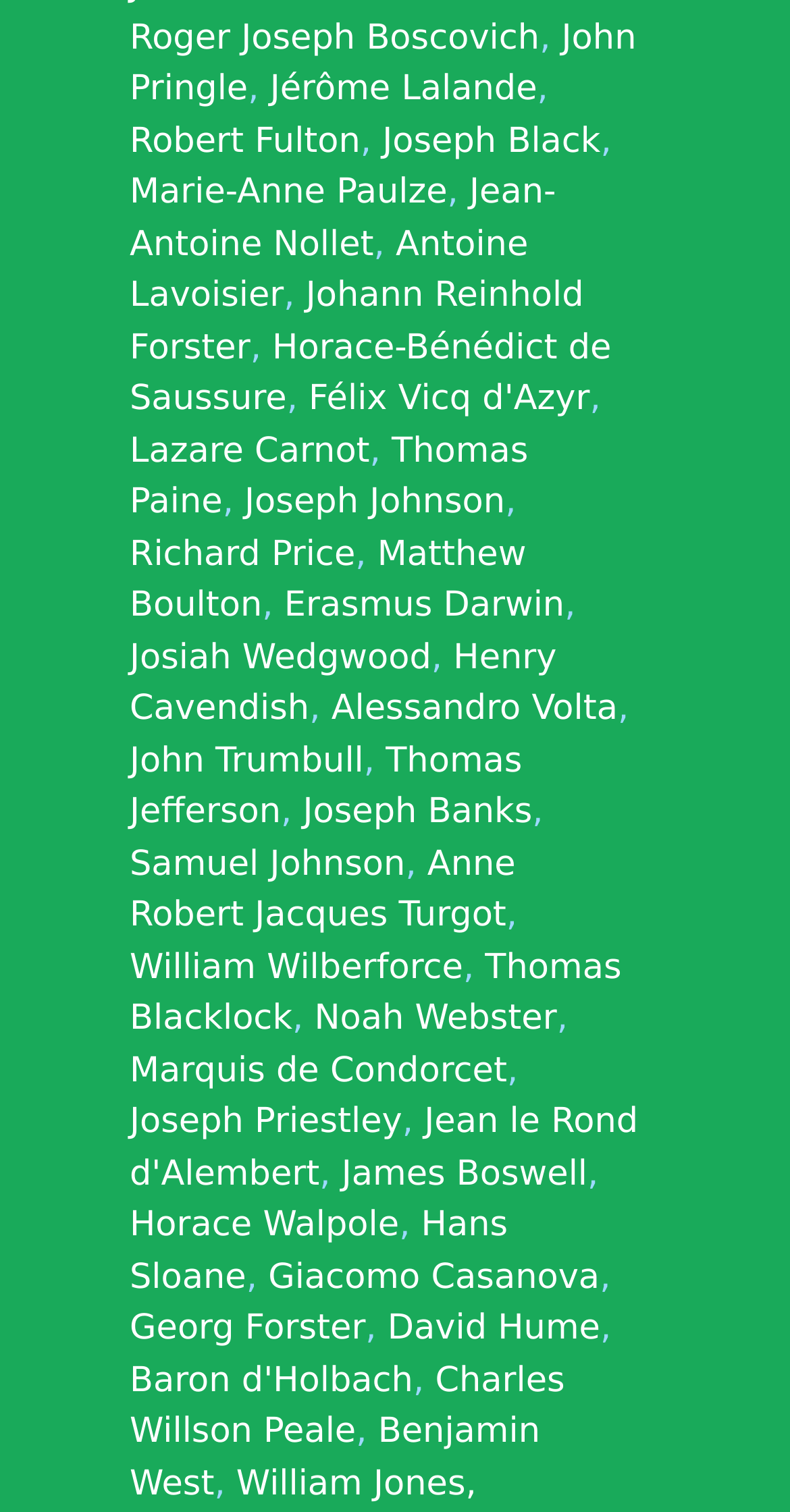Please locate the bounding box coordinates of the element's region that needs to be clicked to follow the instruction: "Explore Benjamin West's page". The bounding box coordinates should be provided as four float numbers between 0 and 1, i.e., [left, top, right, bottom].

[0.164, 0.934, 0.684, 0.995]